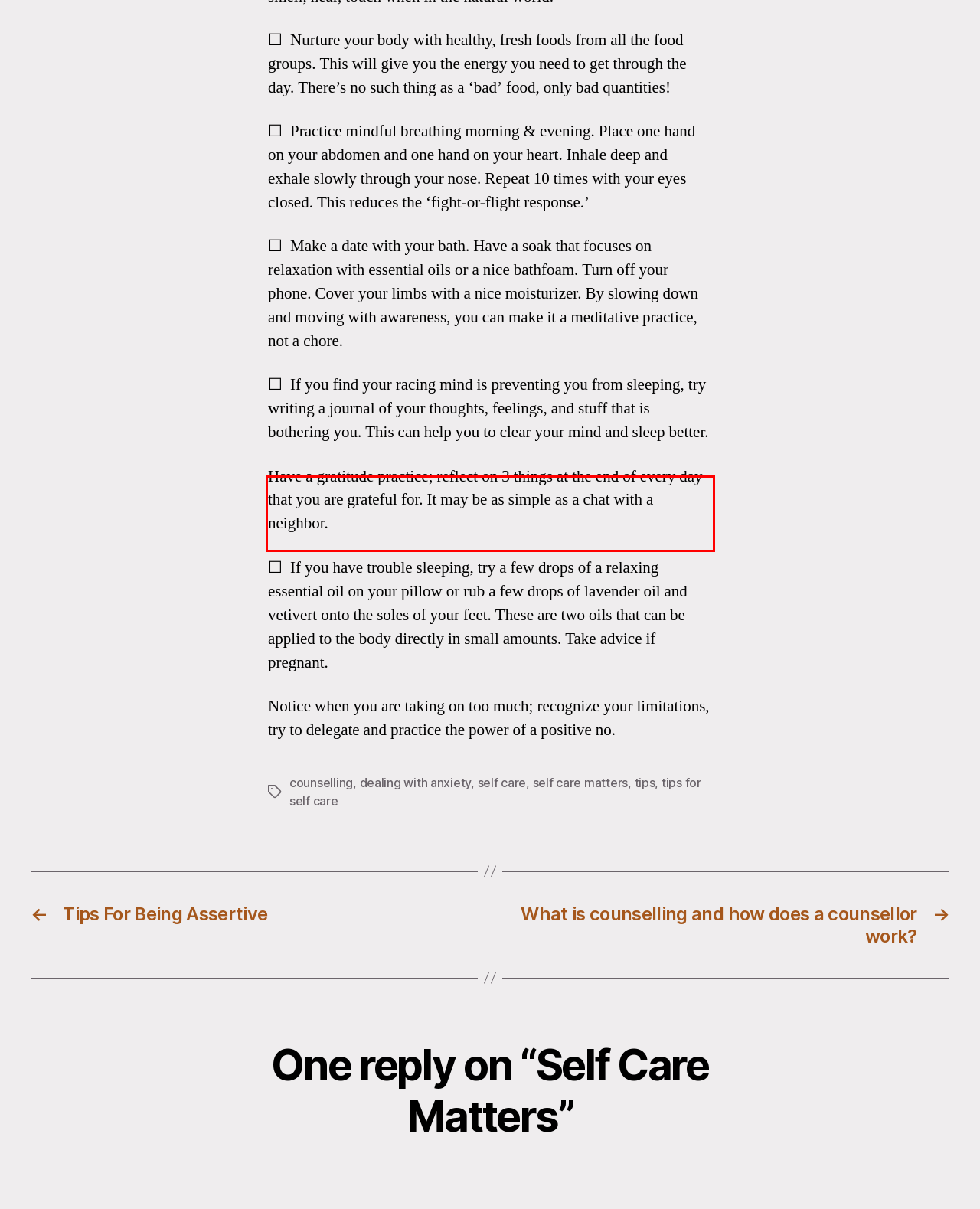View the screenshot of the webpage and identify the UI element surrounded by a red bounding box. Extract the text contained within this red bounding box.

Have a gratitude practice; reflect on 3 things at the end of every day that you are grateful for. It may be as simple as a chat with a neighbor.